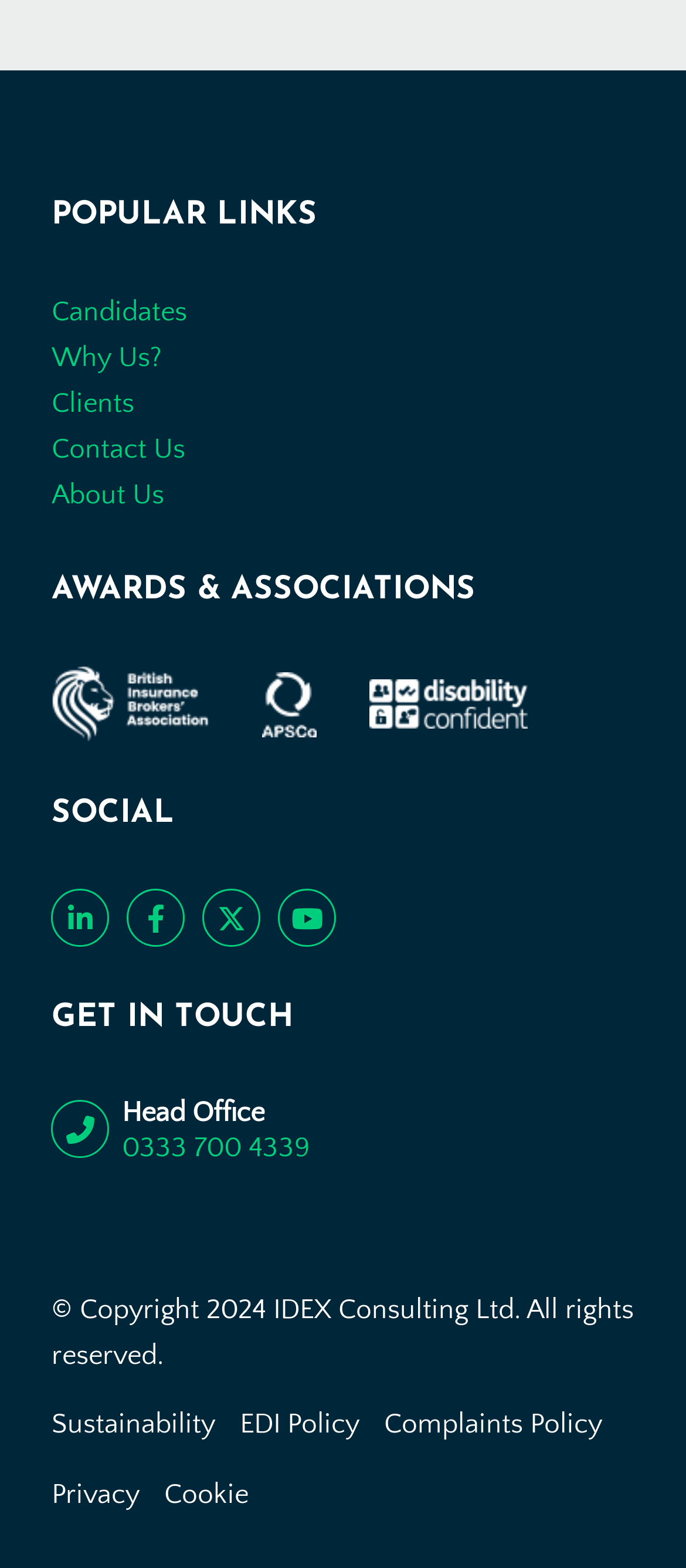Identify the bounding box of the HTML element described as: "0333 700 4339".

[0.178, 0.721, 0.452, 0.741]